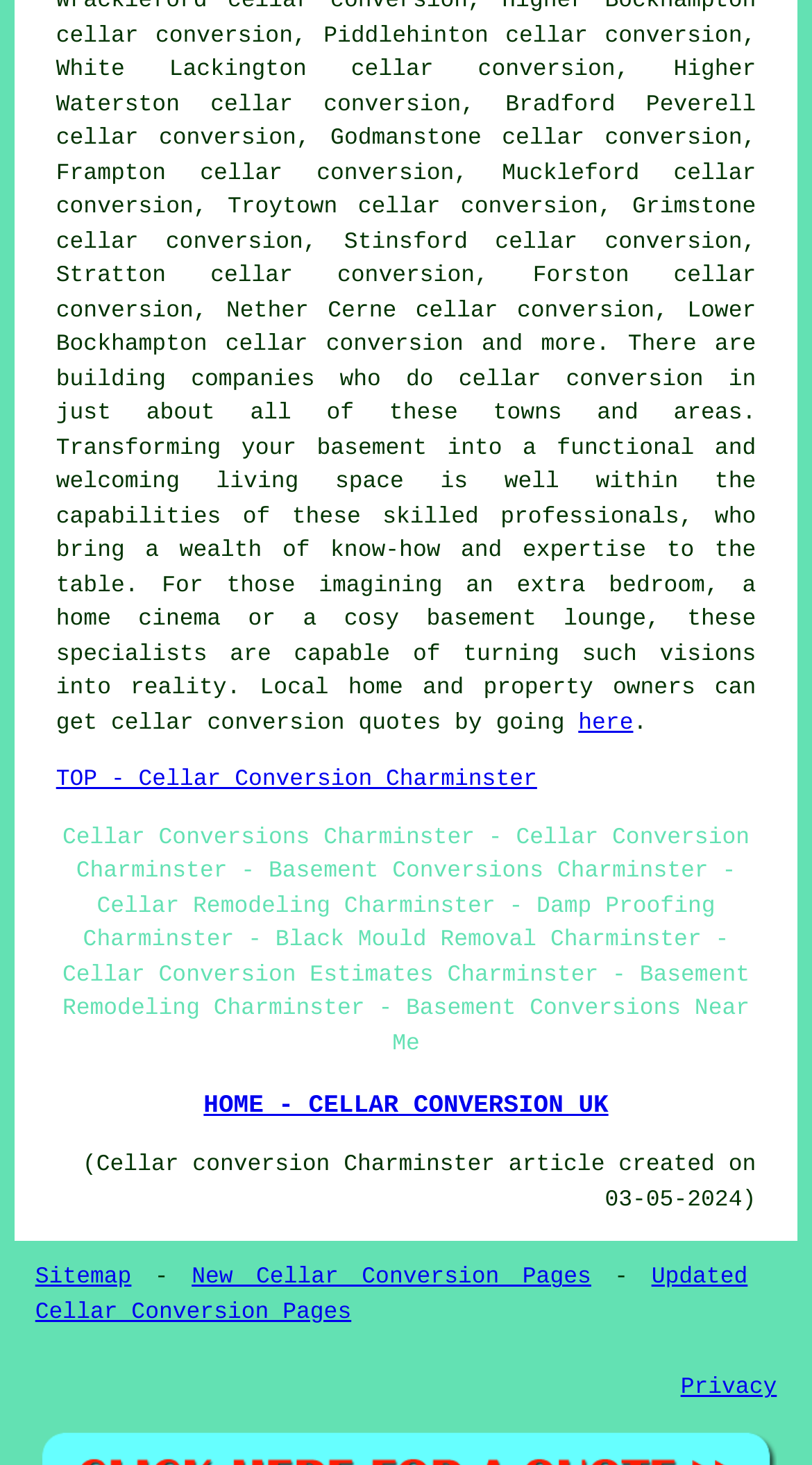Please determine the bounding box coordinates of the section I need to click to accomplish this instruction: "Visit the homepage".

[0.251, 0.745, 0.749, 0.765]